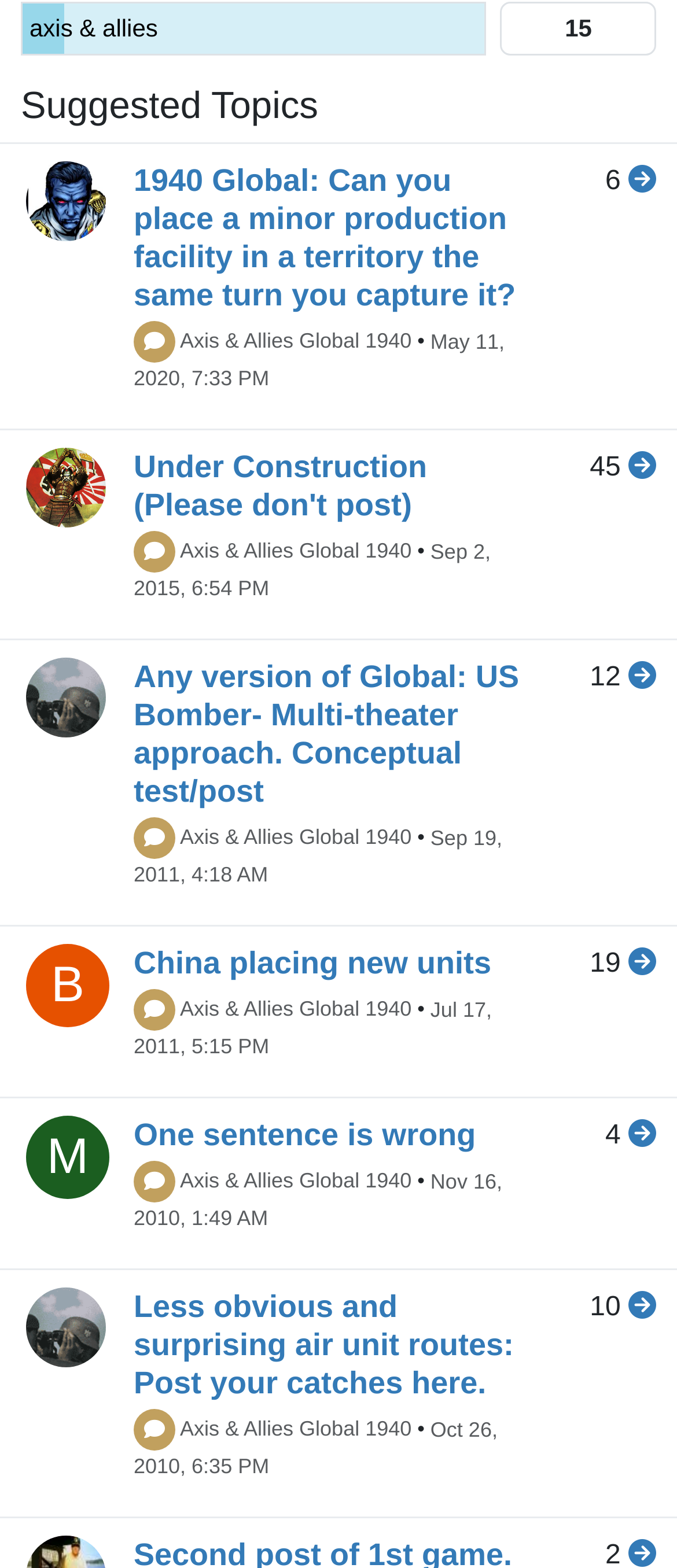Answer with a single word or phrase: 
How many views does the topic '1940 Global: Can you place a minor production facility in a territory the same turn you capture it?' have?

15